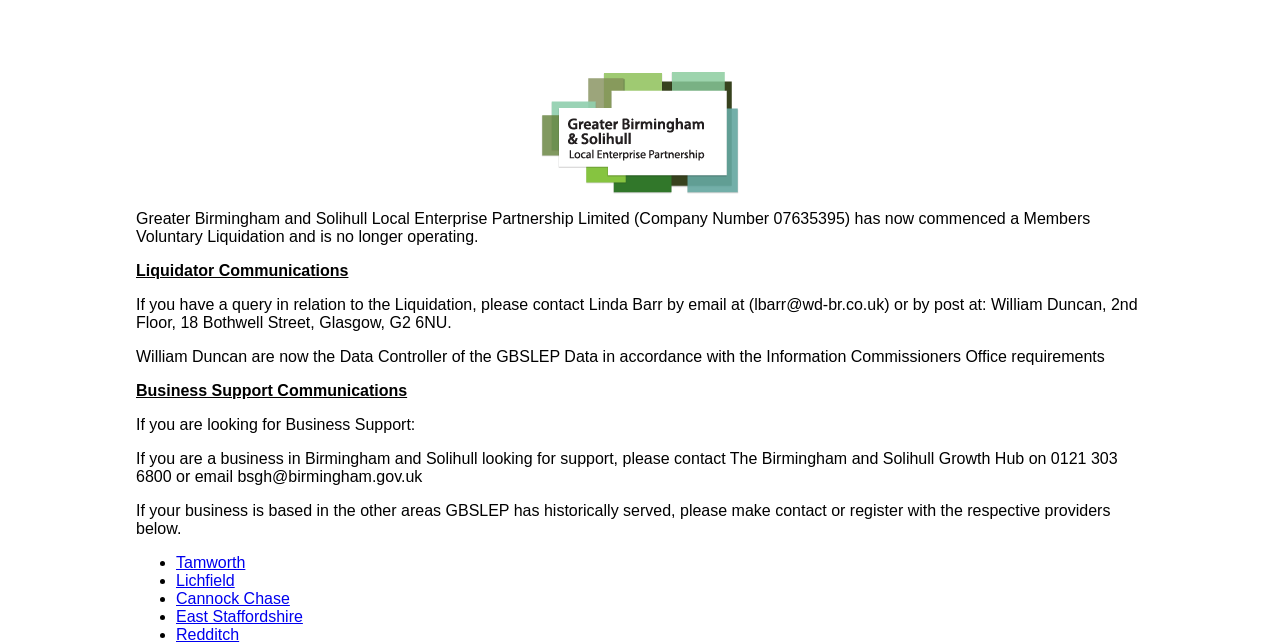Please provide a comprehensive answer to the question based on the screenshot: Who should be contacted for queries related to the Liquidation?

According to the second static text element, 'If you have a query in relation to the Liquidation, please contact Linda Barr by email at (lbarr@wd-br.co.uk) or by post at: William Duncan, 2nd Floor, 18 Bothwell Street, Glasgow, G2 6NU.'